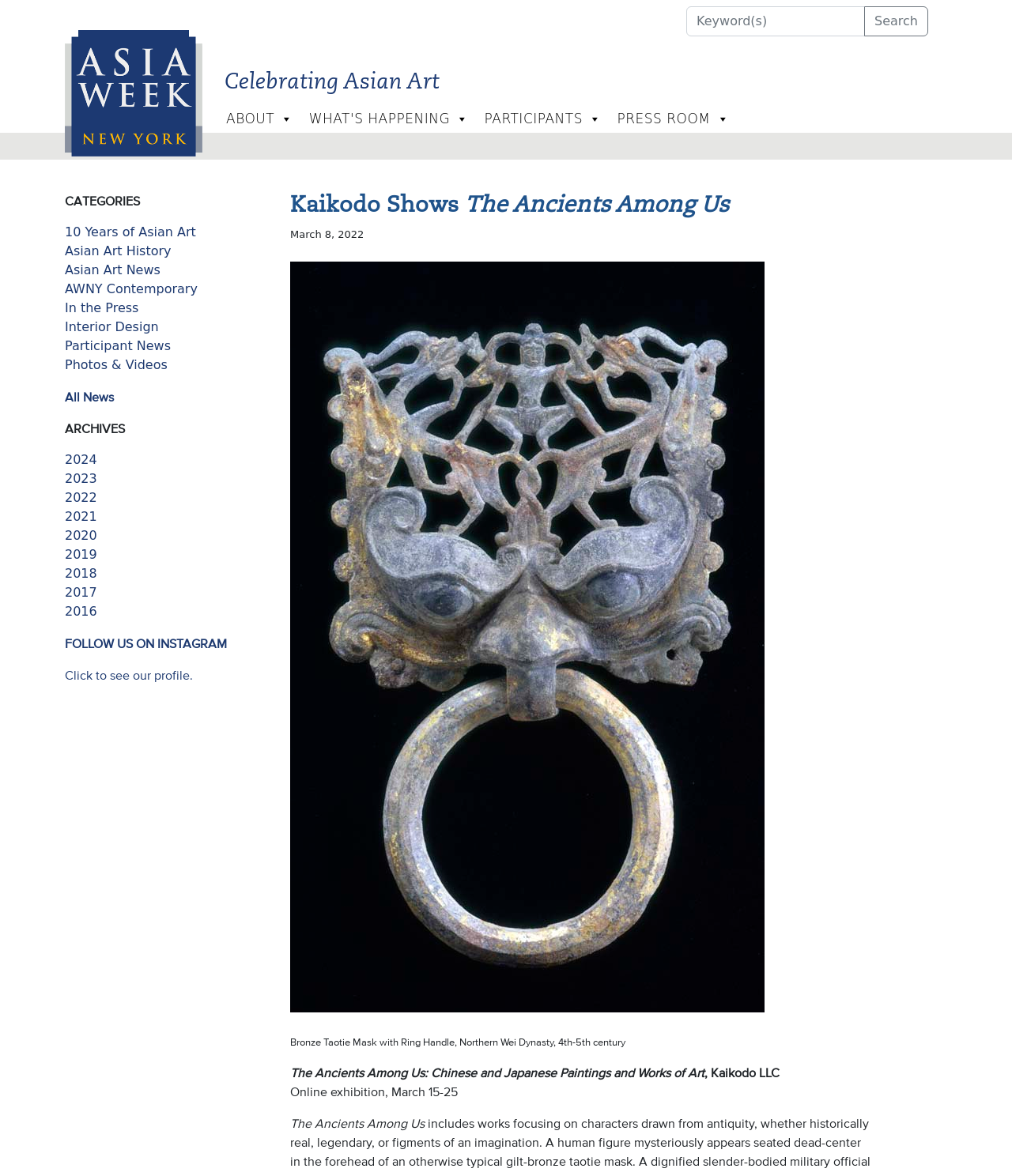Please specify the bounding box coordinates for the clickable region that will help you carry out the instruction: "Learn about Kaikodo".

[0.216, 0.089, 0.297, 0.113]